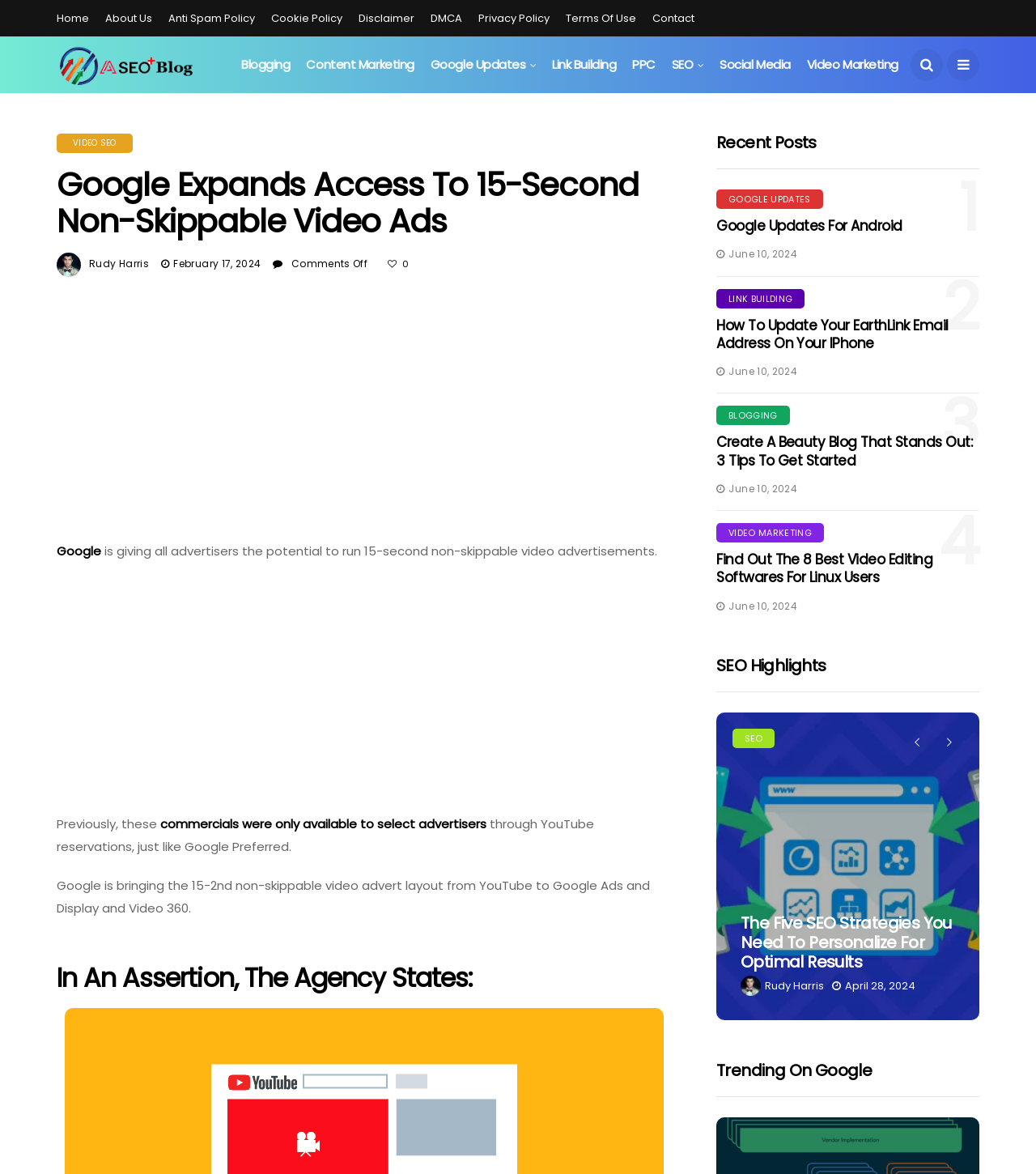Determine the bounding box coordinates for the element that should be clicked to follow this instruction: "Visit the 'SEO News and Google Updates' page". The coordinates should be given as four float numbers between 0 and 1, in the format [left, top, right, bottom].

[0.055, 0.033, 0.189, 0.078]